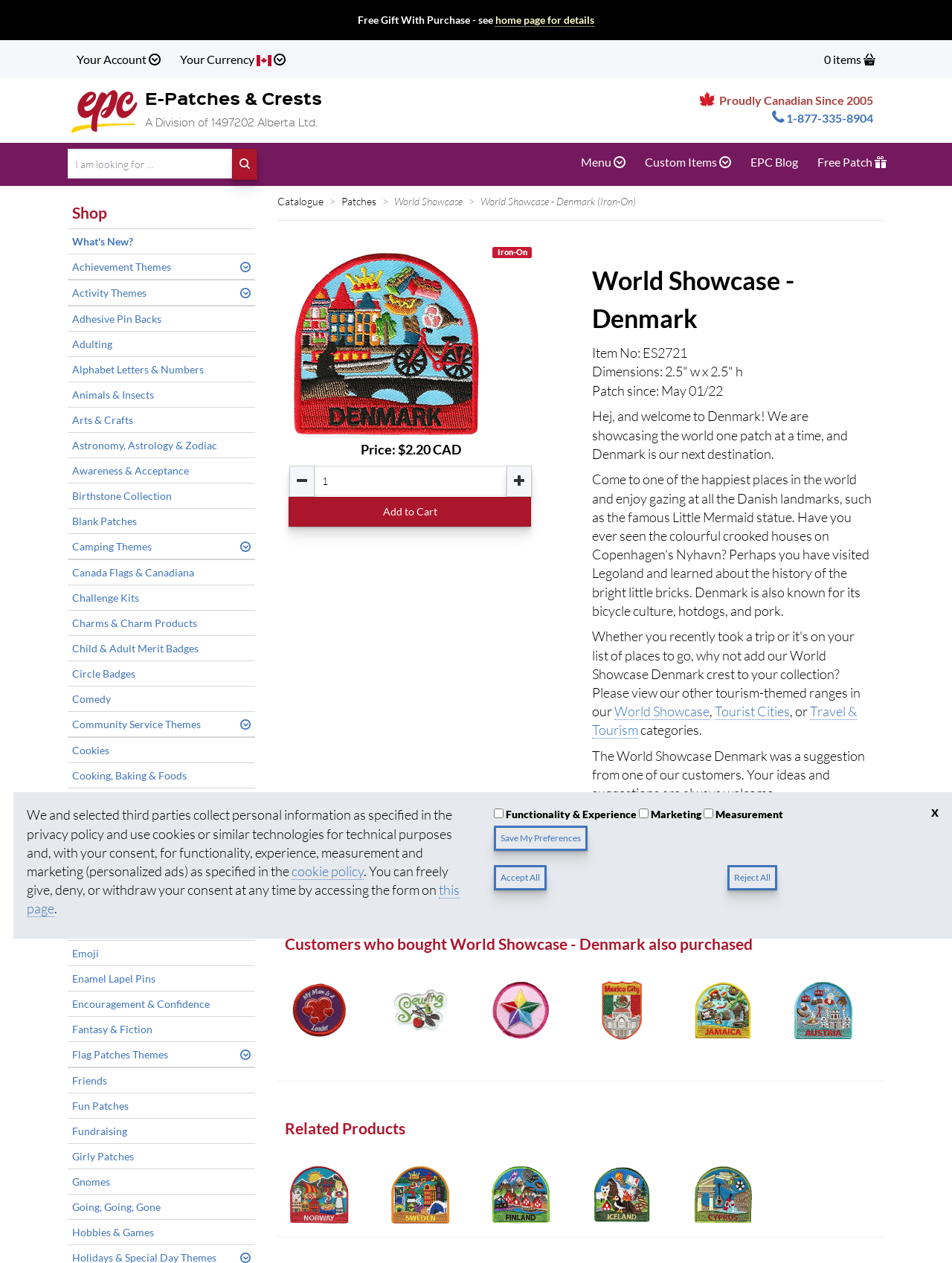What type of products are sold on this website?
Please answer the question with as much detail and depth as you can.

I determined the answer by looking at the various links and categories on the website, such as 'Achievement Themes', 'Activity Themes', and 'Iron-On' which suggest that the website sells patches and crests. The link 'E-Patches & Crests' in the top-left corner of the page also confirms this.